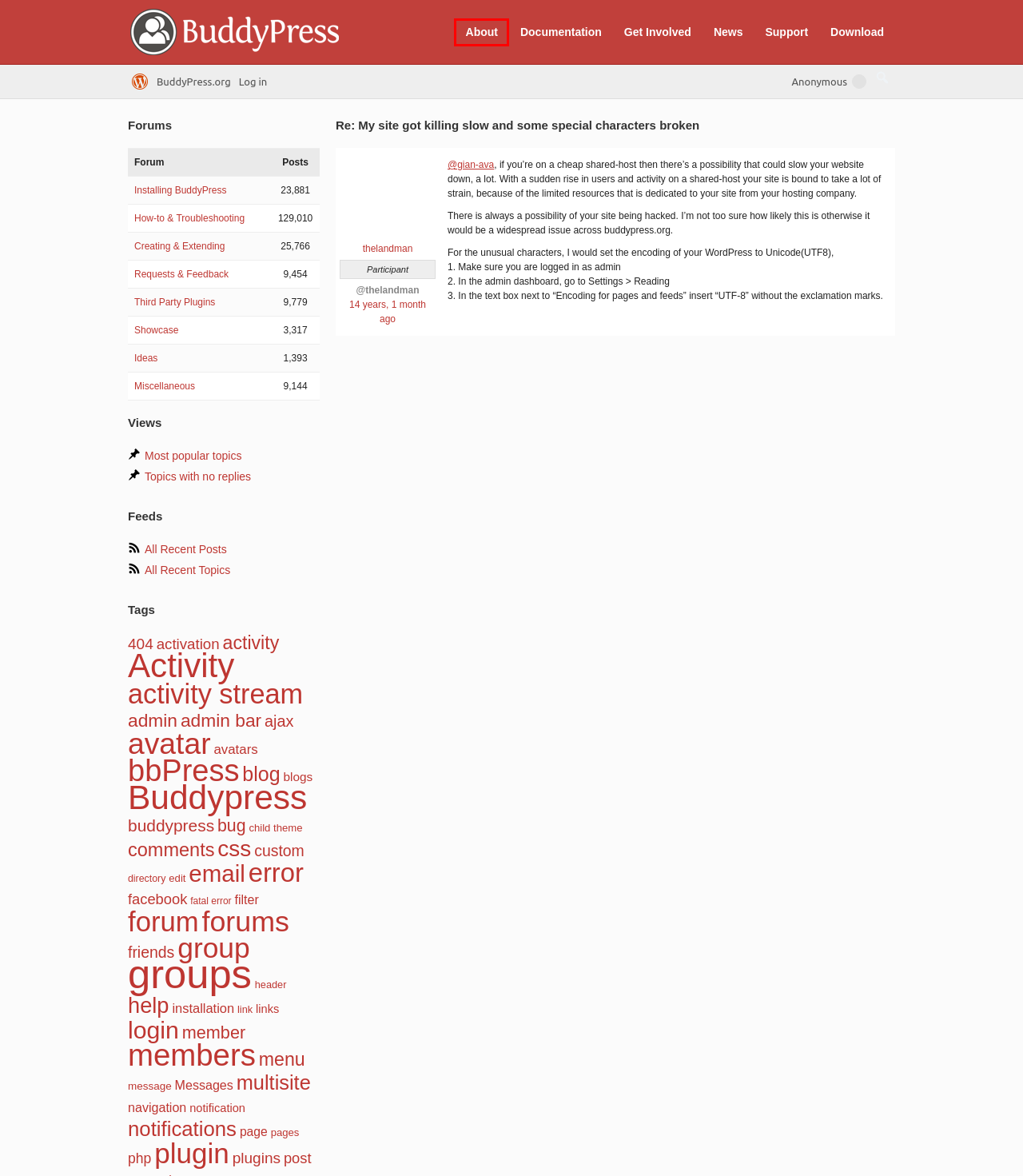Examine the screenshot of the webpage, which includes a red bounding box around an element. Choose the best matching webpage description for the page that will be displayed after clicking the element inside the red bounding box. Here are the candidates:
A. Participate and Contribute · BuddyPress Codex
B. Topic Tag: Activity · BuddyPress.org
C. Download · BuddyPress.org
D. Topic Tag: login · BuddyPress.org
E. Topic Tag: header · BuddyPress.org
F. About · BuddyPress.org
G. View: Topics with no replies · BuddyPress.org
H. BuddyPress.org » All Topics

F